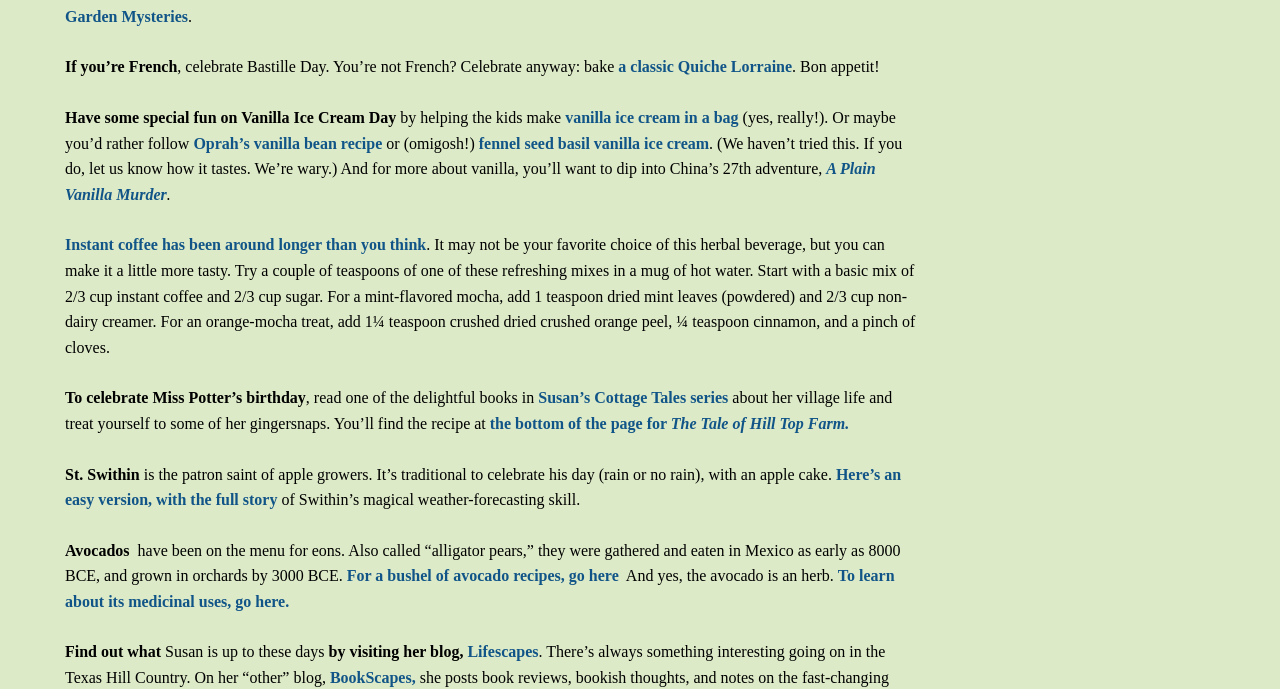Locate the bounding box coordinates of the clickable region to complete the following instruction: "Celebrate Bastille Day by clicking the link to bake a classic Quiche Lorraine."

[0.483, 0.085, 0.619, 0.109]